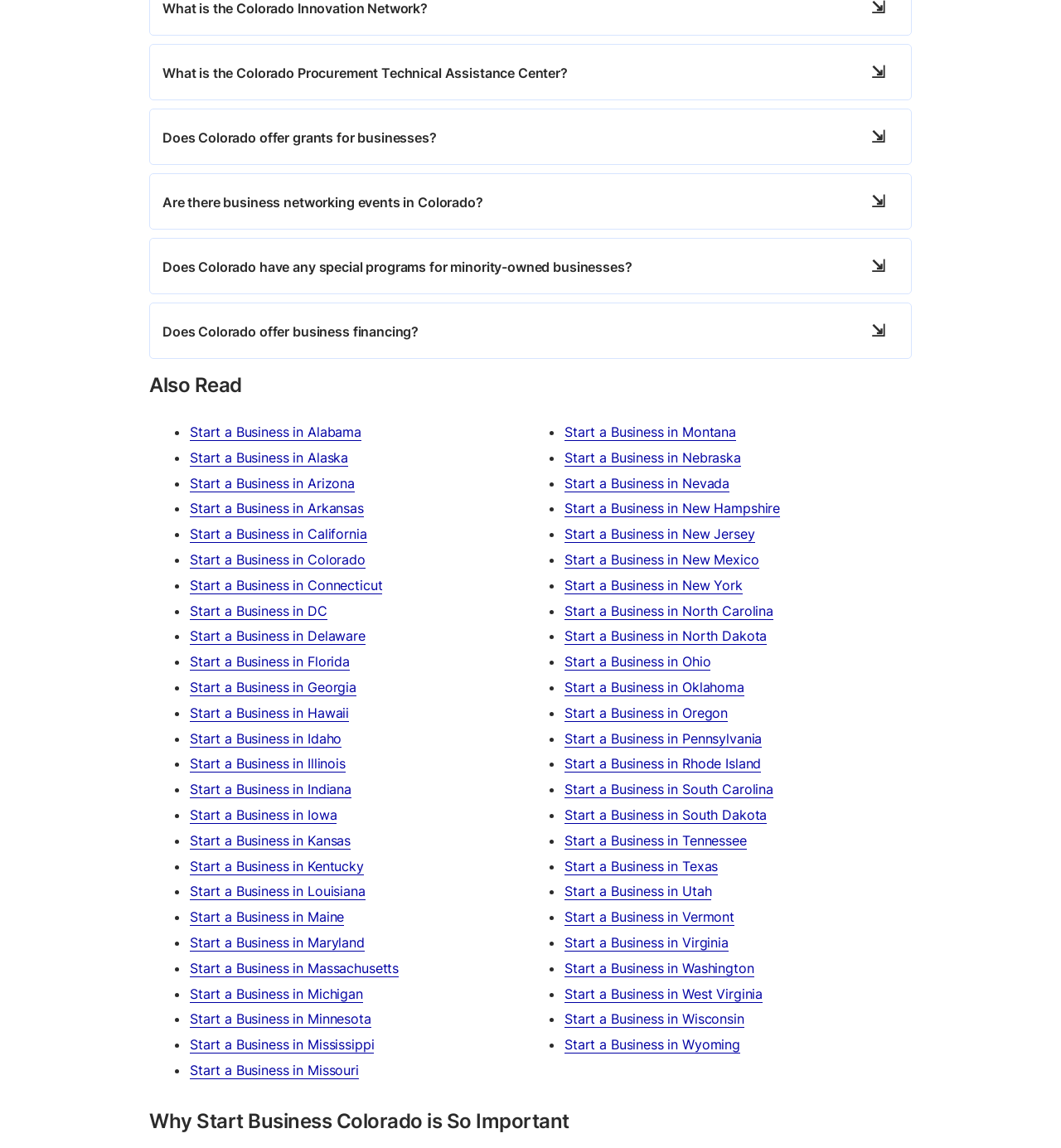Reply to the question below using a single word or brief phrase:
What type of businesses may be eligible for special programs in Colorado?

Minority-owned businesses